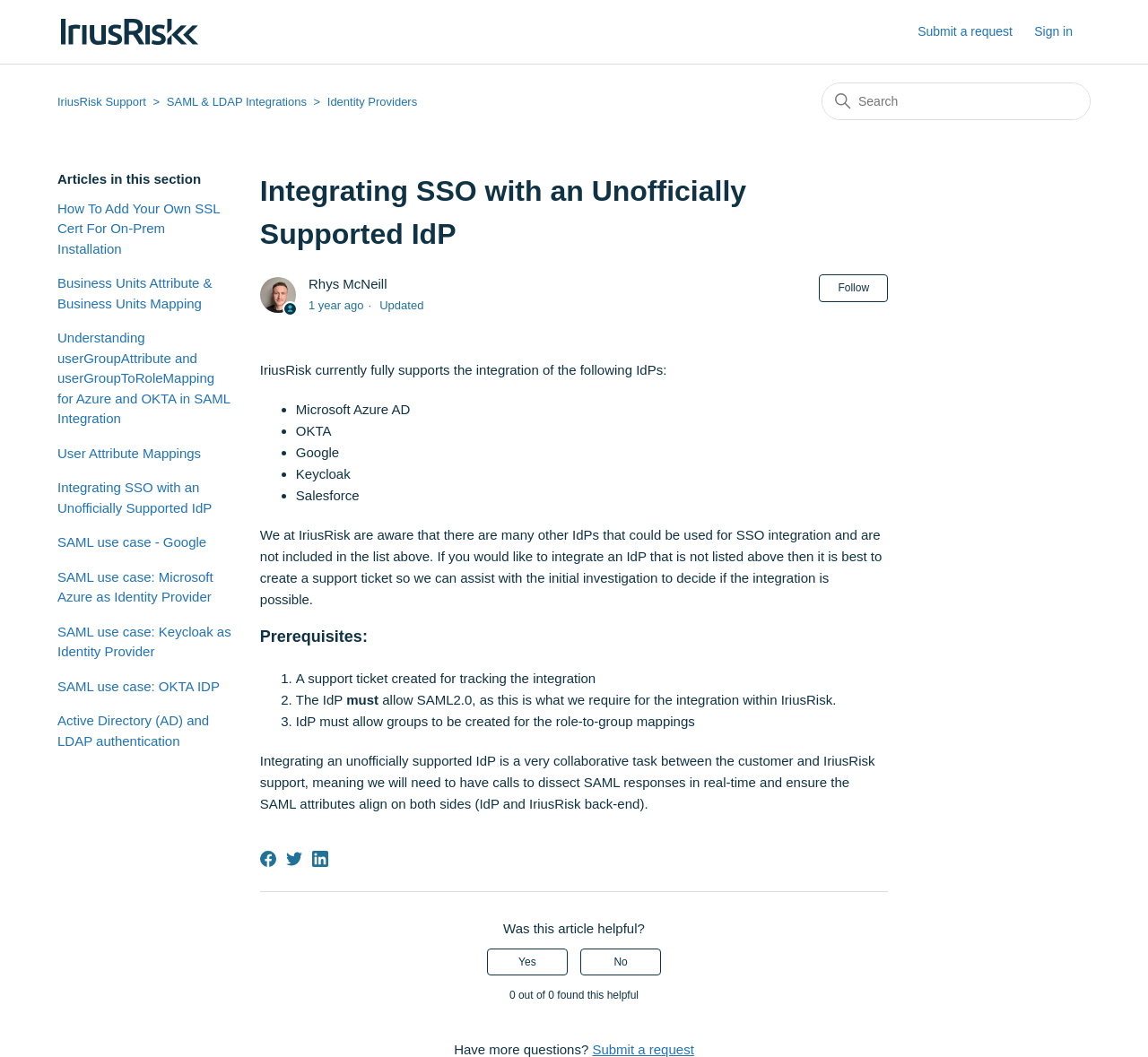Locate the bounding box coordinates of the element's region that should be clicked to carry out the following instruction: "View the 'e-Brochure'". The coordinates need to be four float numbers between 0 and 1, i.e., [left, top, right, bottom].

None